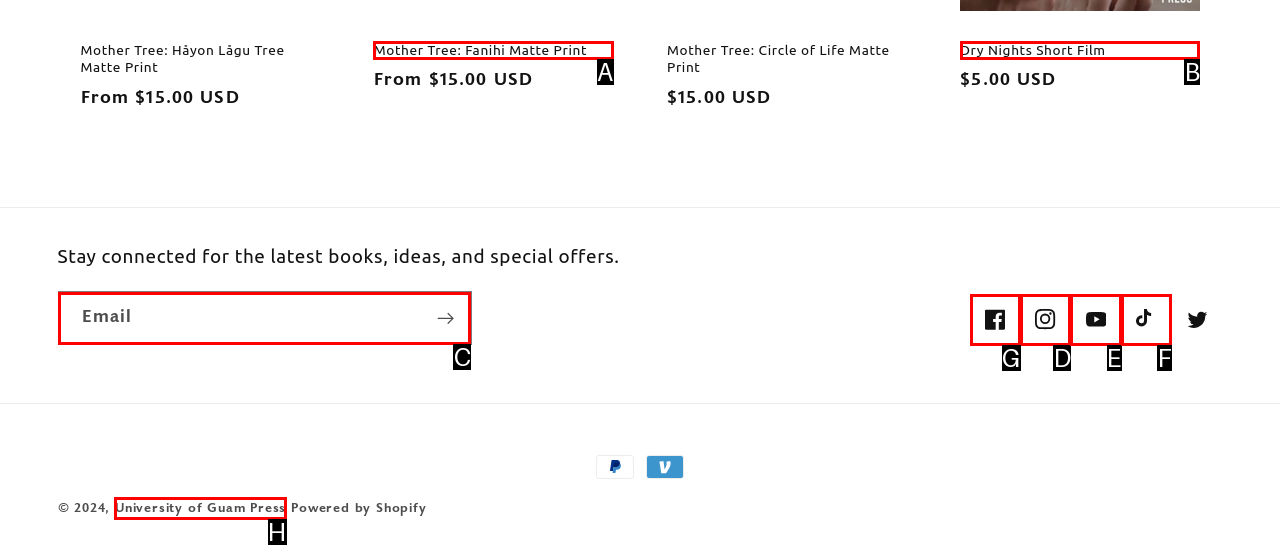Select the HTML element that needs to be clicked to carry out the task: Follow on Facebook
Provide the letter of the correct option.

G